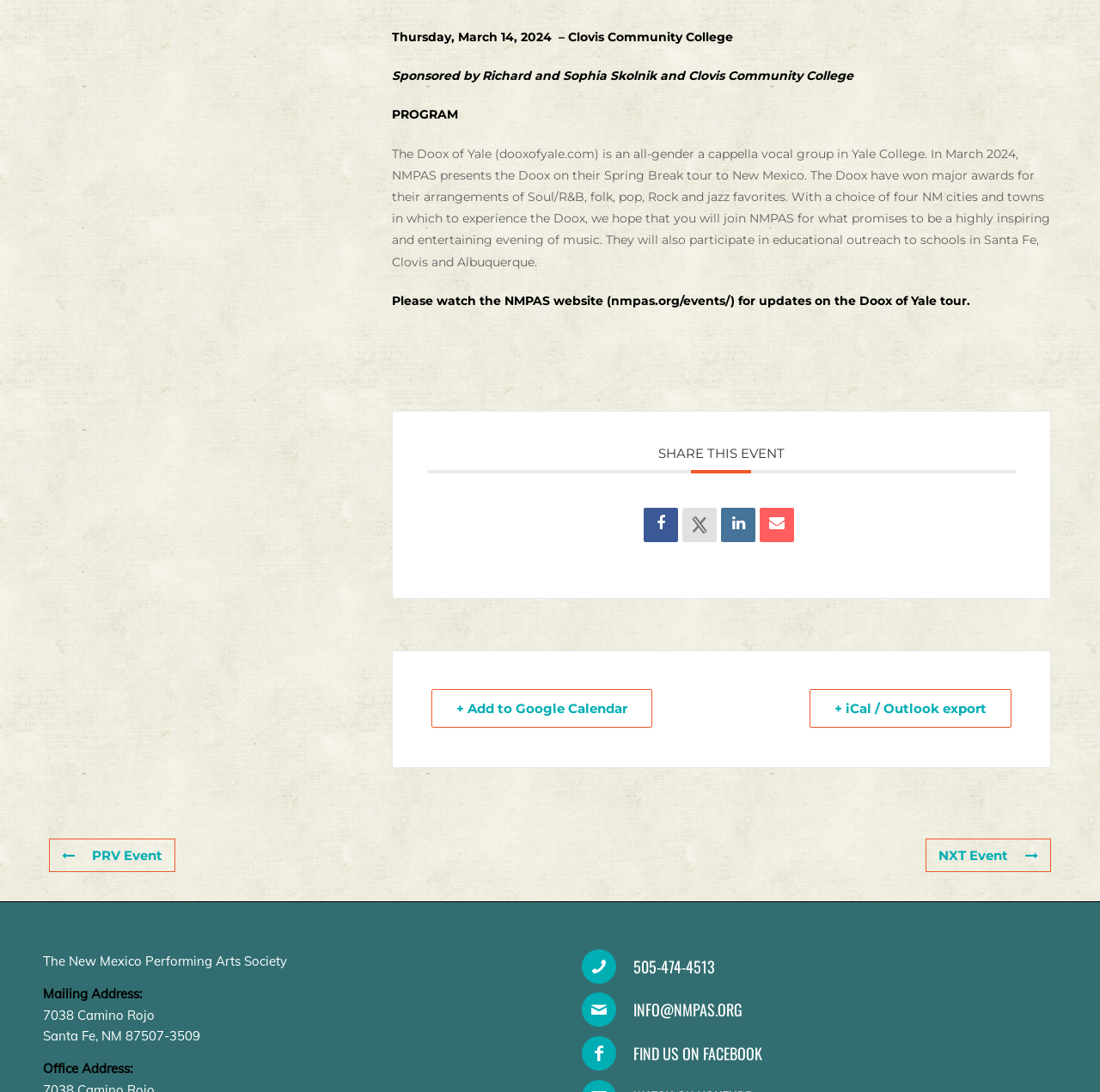Determine the bounding box coordinates of the section to be clicked to follow the instruction: "Add to Google Calendar". The coordinates should be given as four float numbers between 0 and 1, formatted as [left, top, right, bottom].

[0.392, 0.631, 0.593, 0.666]